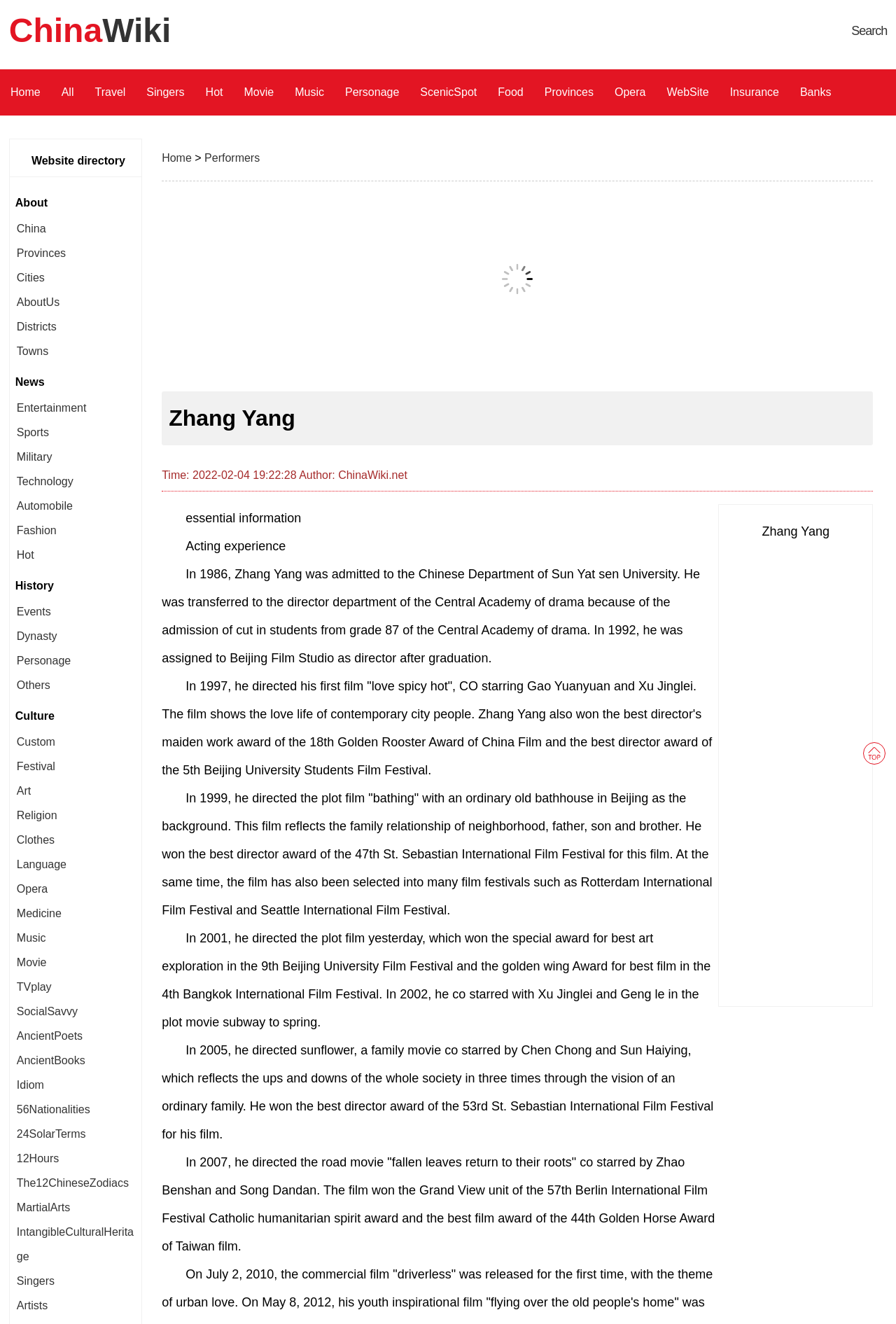Give a one-word or short-phrase answer to the following question: 
What is the occupation of the person described on this webpage?

Director